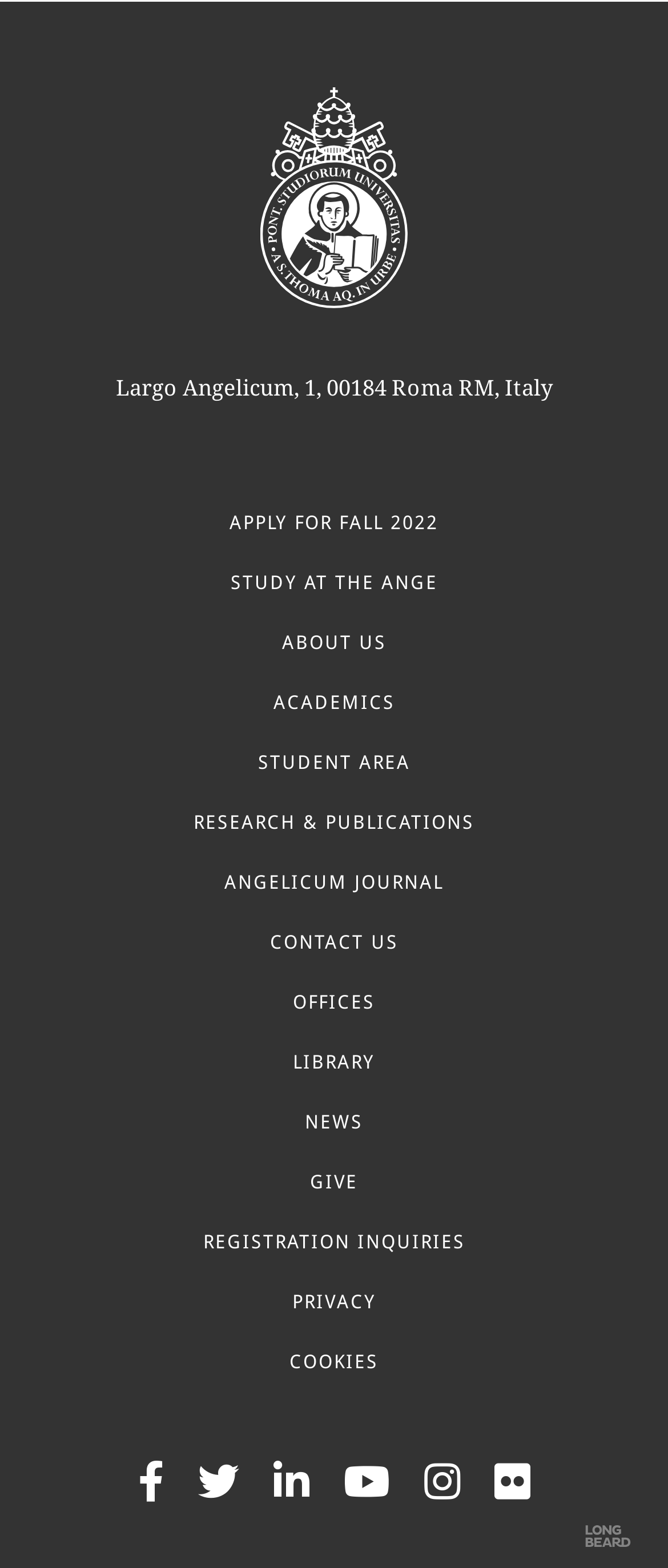Could you determine the bounding box coordinates of the clickable element to complete the instruction: "Give"? Provide the coordinates as four float numbers between 0 and 1, i.e., [left, top, right, bottom].

[0.464, 0.747, 0.536, 0.767]